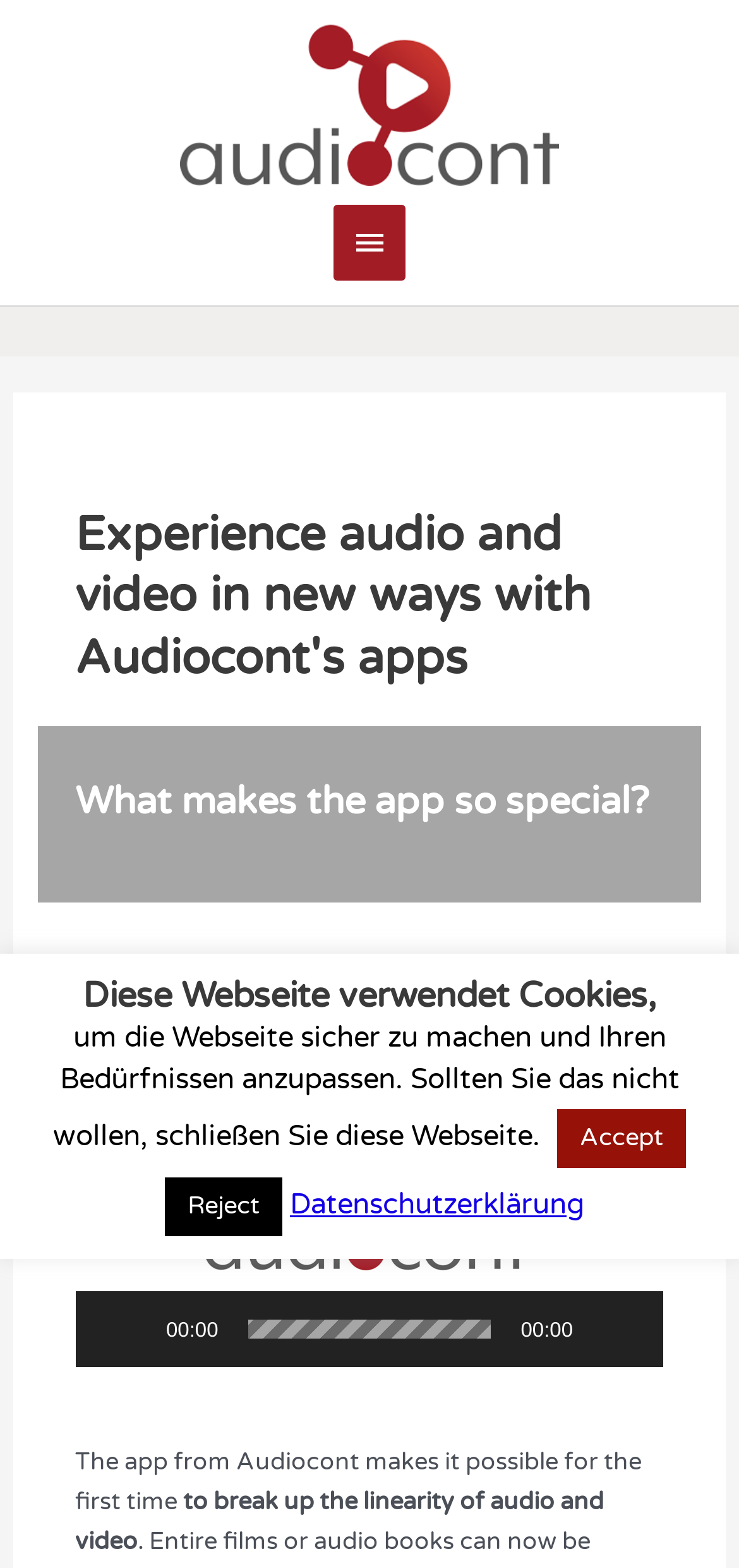What is the name of the app?
Carefully examine the image and provide a detailed answer to the question.

The name of the app can be found in the logo at the top left corner of the webpage, which is an image with the text 'Audiocont Logo und Icon direkt von png'.